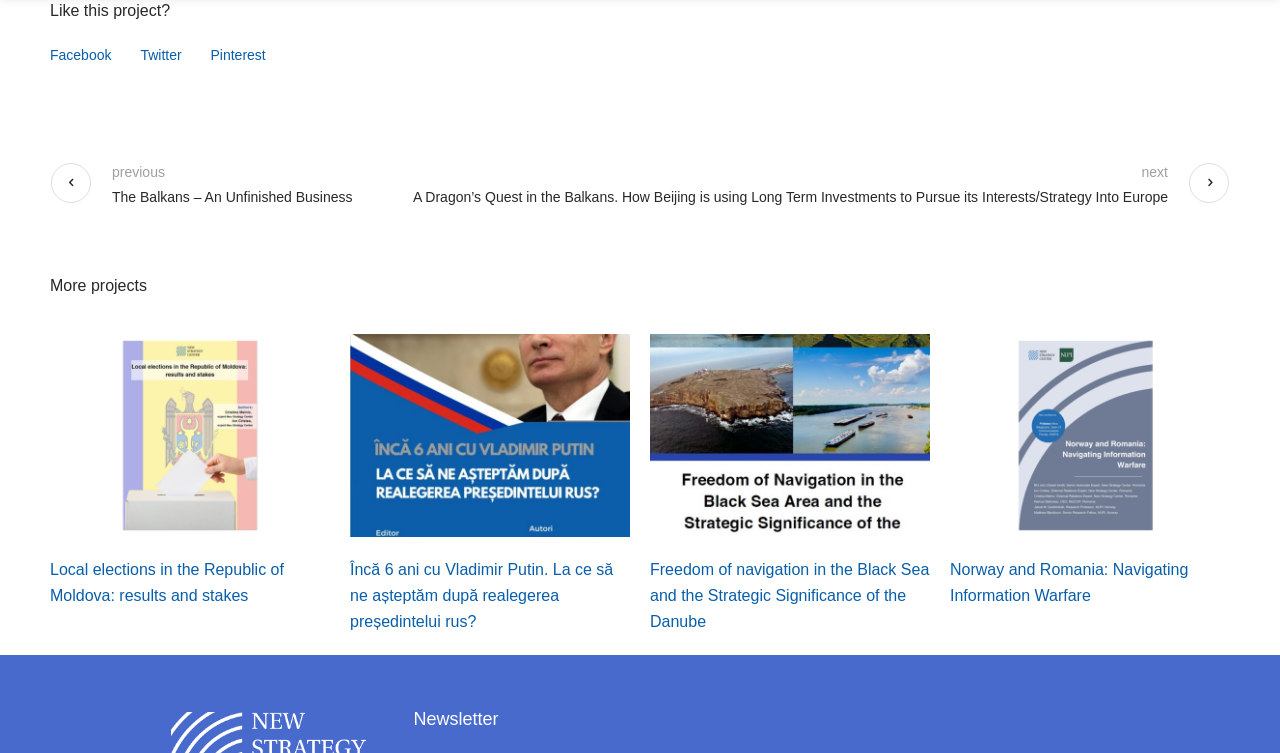Could you highlight the region that needs to be clicked to execute the instruction: "Subscribe to the Newsletter"?

[0.323, 0.936, 0.487, 0.974]